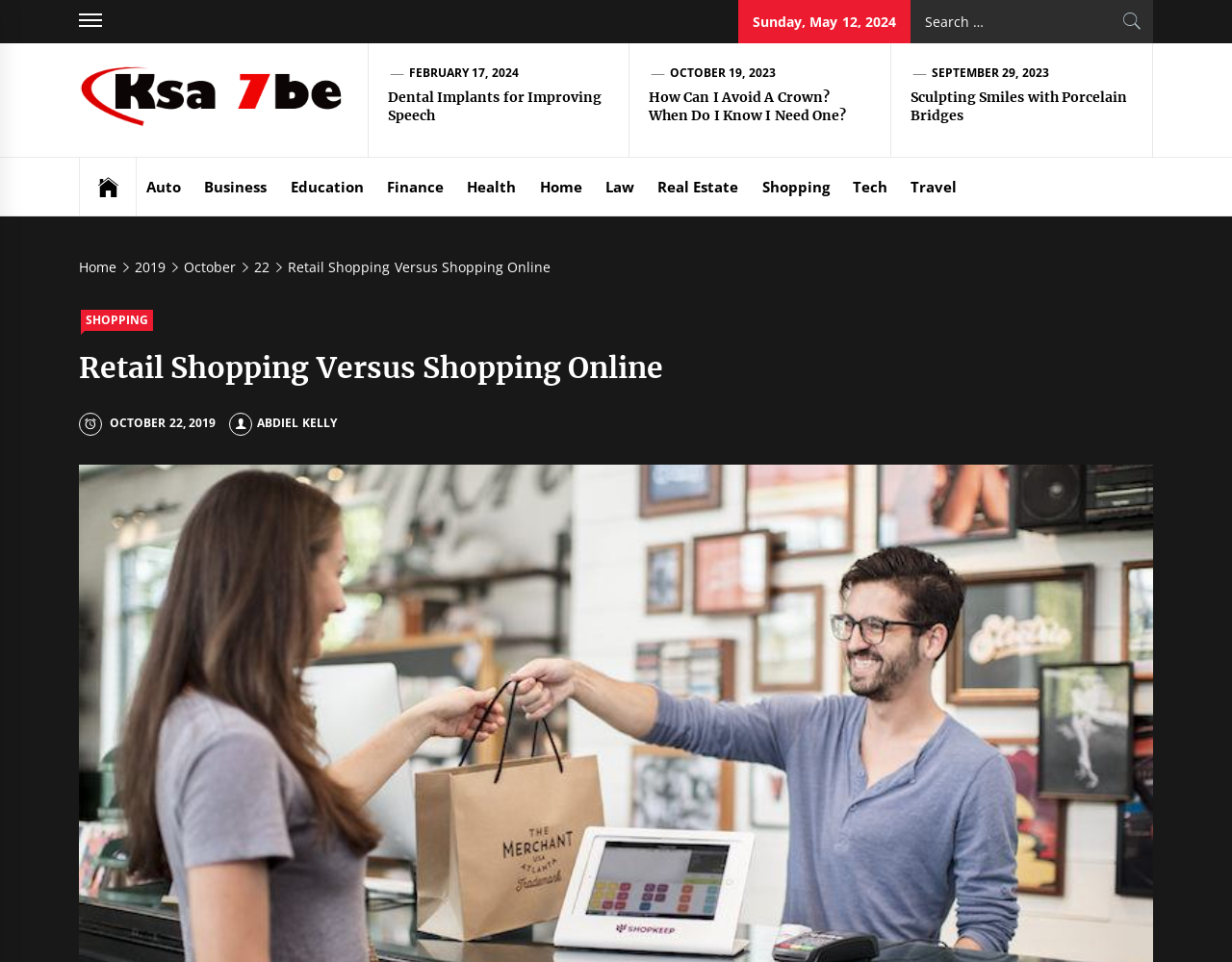Use a single word or phrase to answer the question:
What is the author of the article 'Retail Shopping Versus Shopping Online'?

Abdiel Kelly